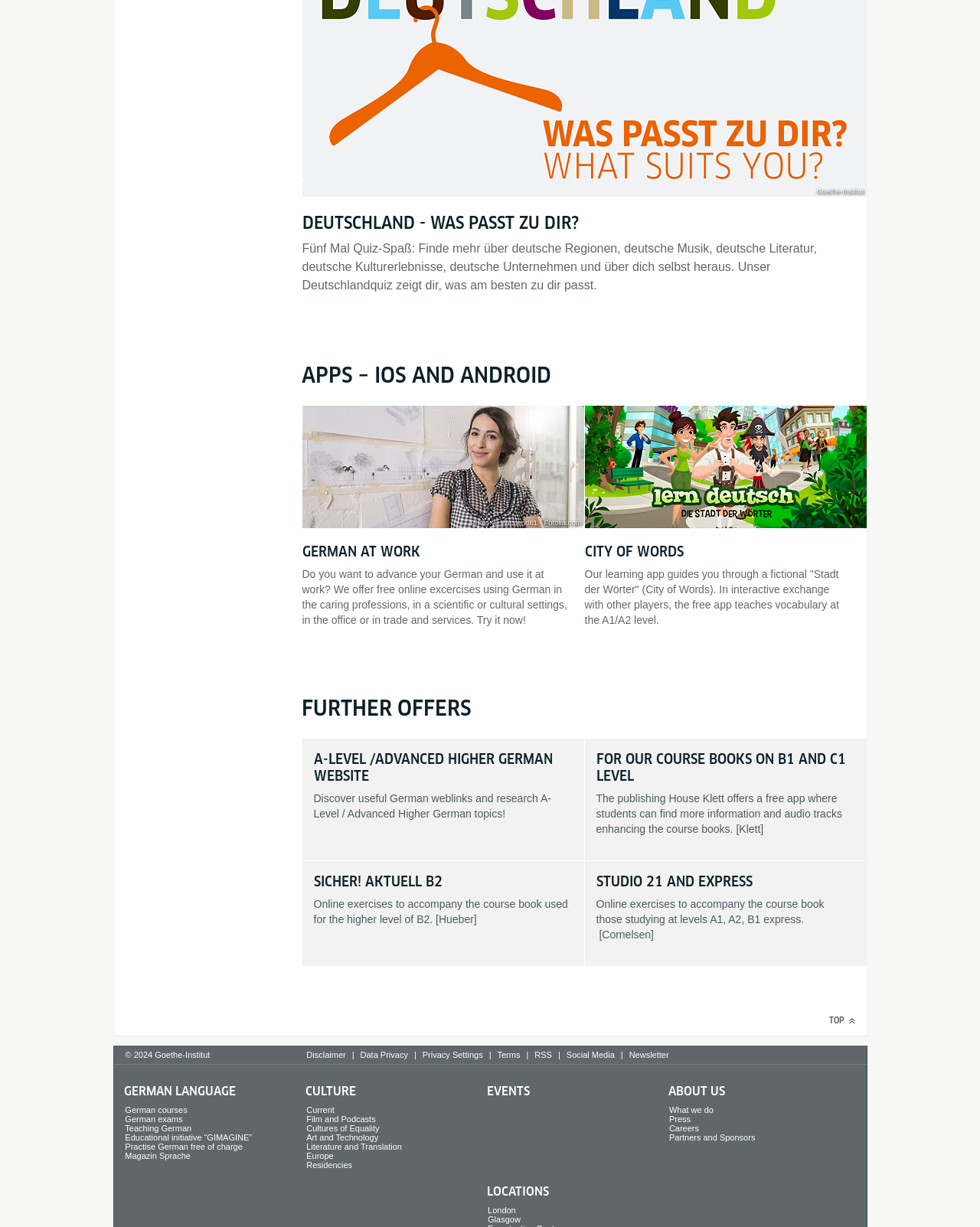Please identify the bounding box coordinates of the element I need to click to follow this instruction: "Learn vocabulary with 'CITY OF WORDS' app".

[0.596, 0.443, 0.868, 0.457]